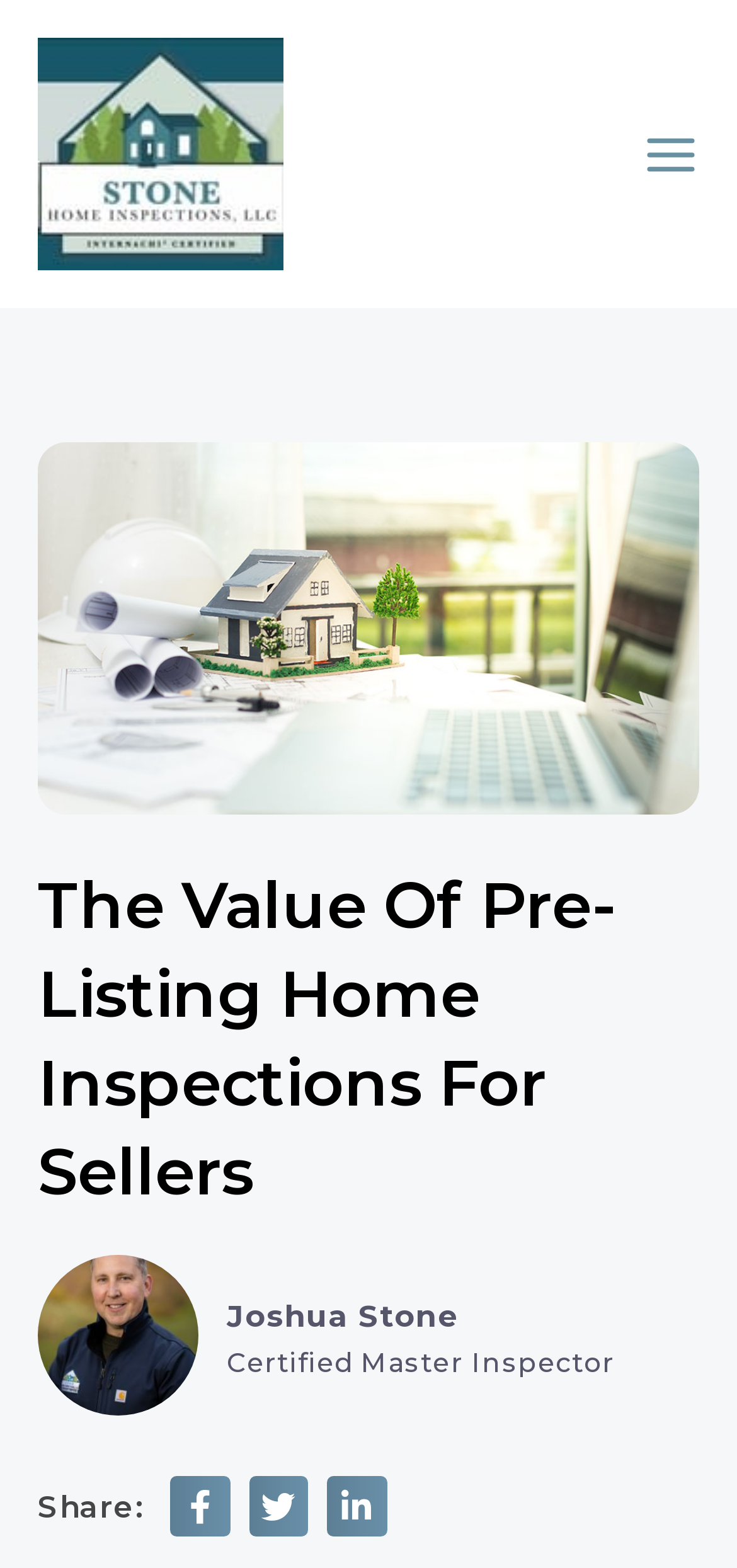Provide the bounding box coordinates of the HTML element this sentence describes: "Bigcommerce Add-ons".

None